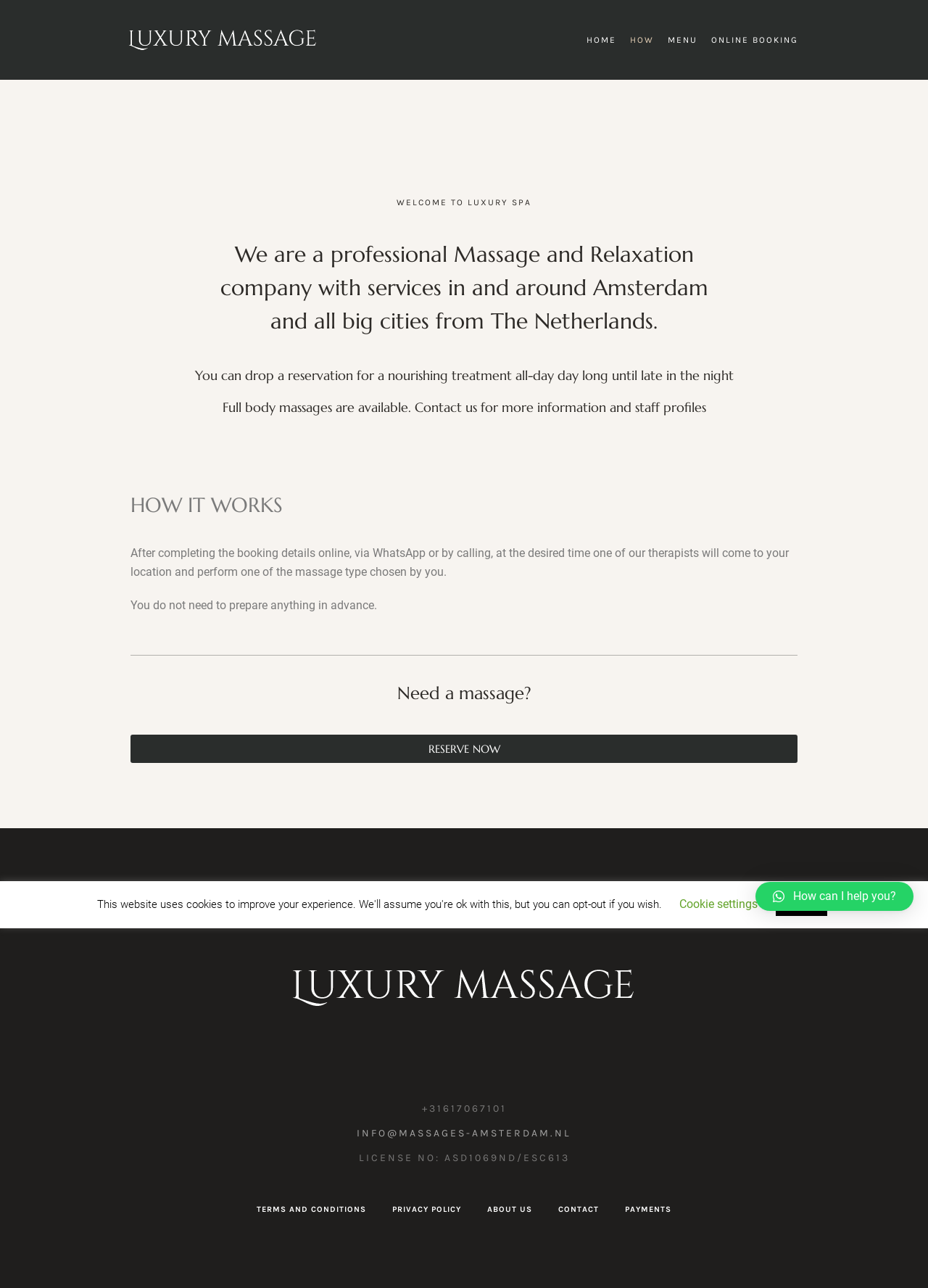Refer to the screenshot and answer the following question in detail:
How can I book a massage?

The text 'After completing the booking details online, via WhatsApp or by calling, at the desired time one of our therapists will come to your location and perform one of the massage type chosen by you.' explains the different ways to book a massage, which are online, via WhatsApp, or by calling.